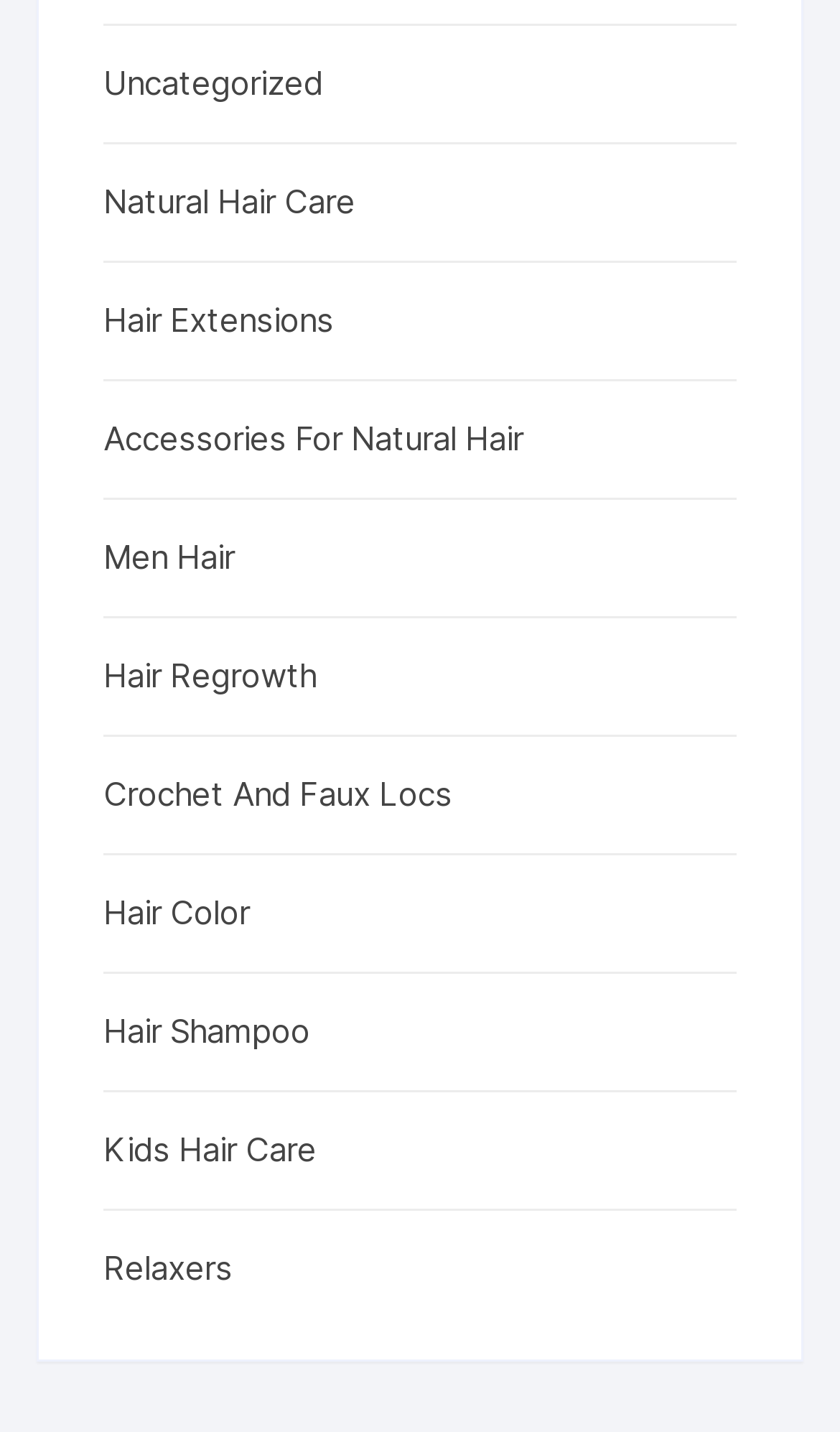Give a short answer using one word or phrase for the question:
Is 'Hair Regrowth' above 'Men Hair'?

No